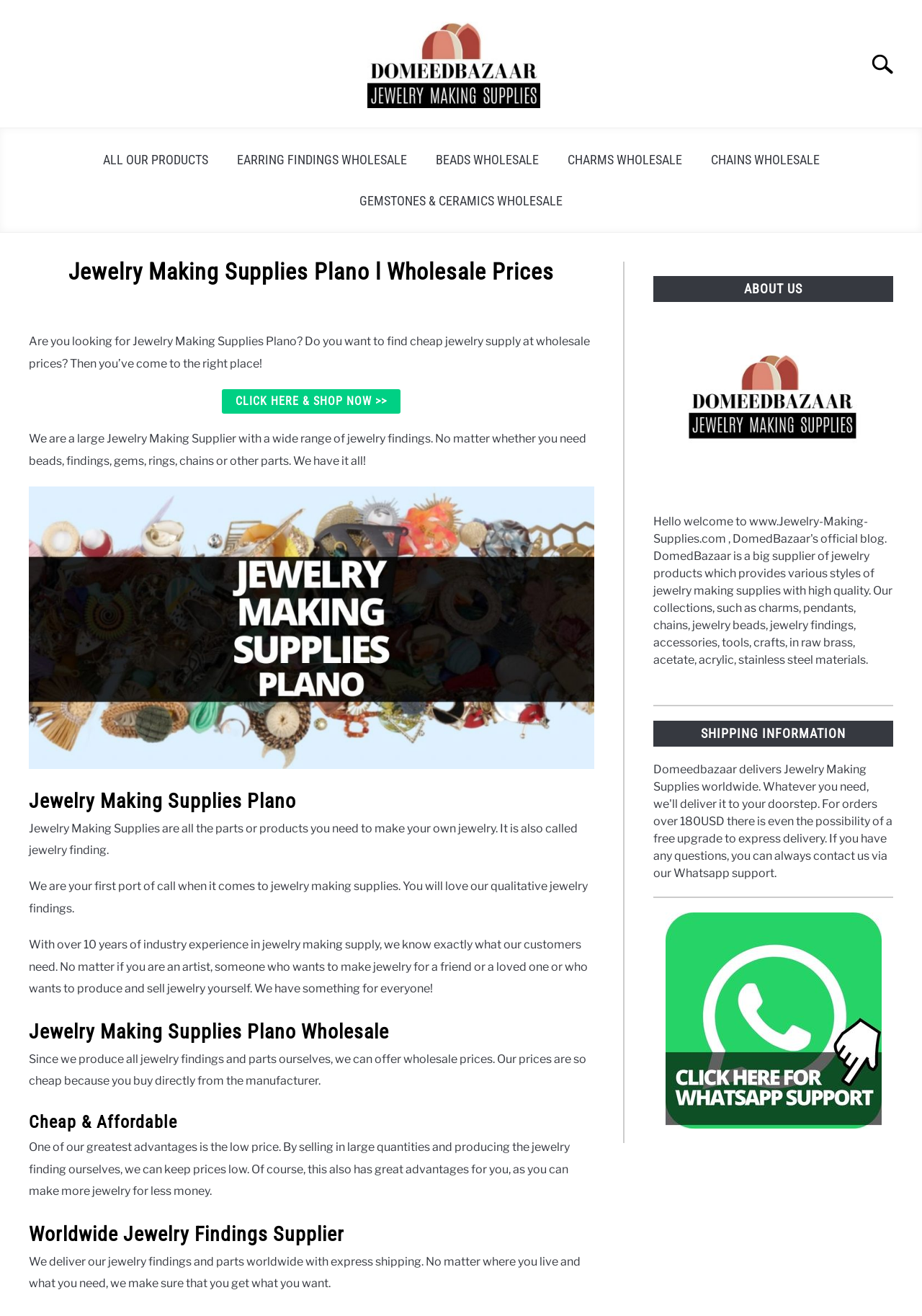What is the advantage of buying directly from the manufacturer?
Based on the image, provide a one-word or brief-phrase response.

Cheap prices